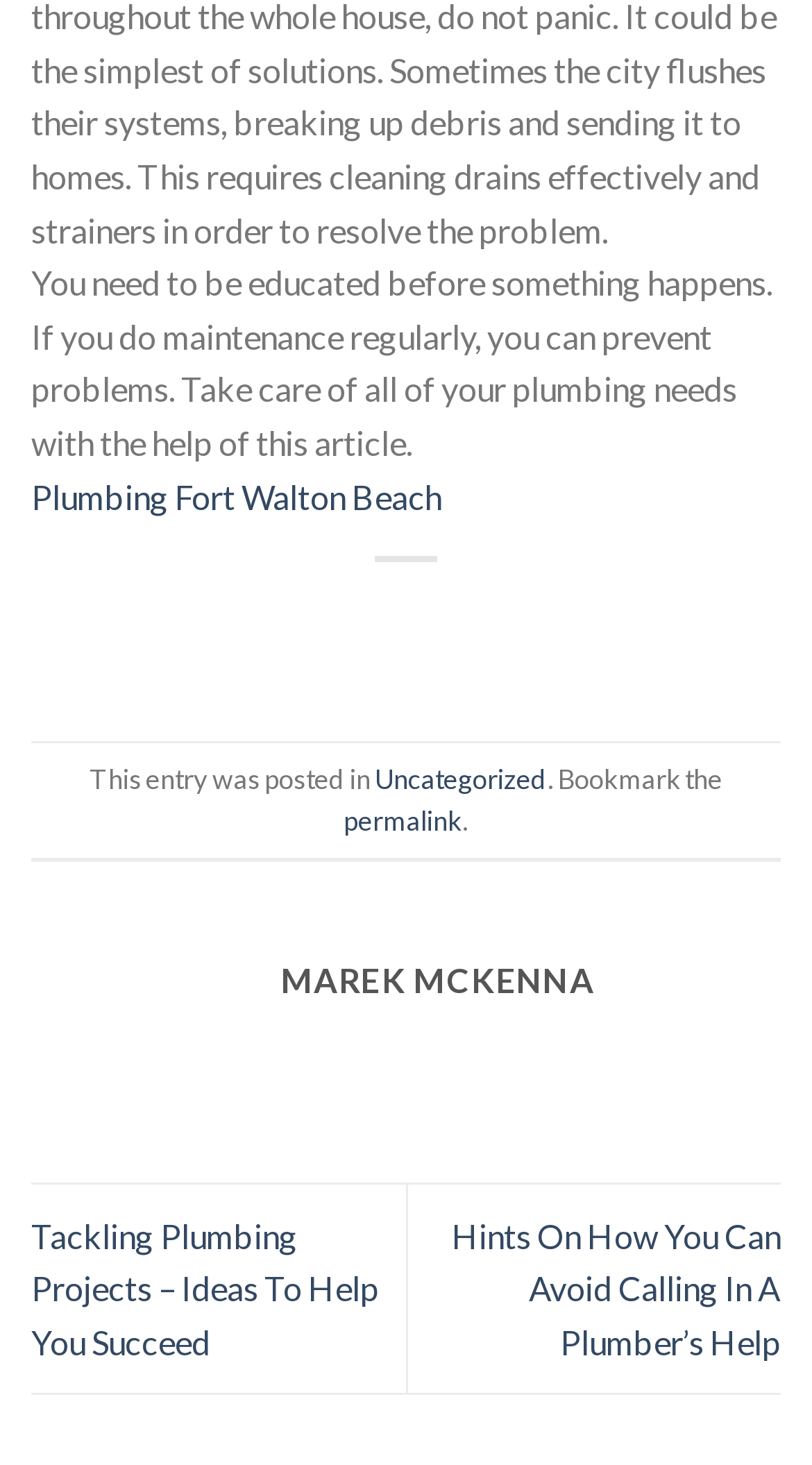Given the element description Plumbing Fort Walton Beach, identify the bounding box coordinates for the UI element on the webpage screenshot. The format should be (top-left x, top-left y, bottom-right x, bottom-right y), with values between 0 and 1.

[0.038, 0.325, 0.544, 0.352]